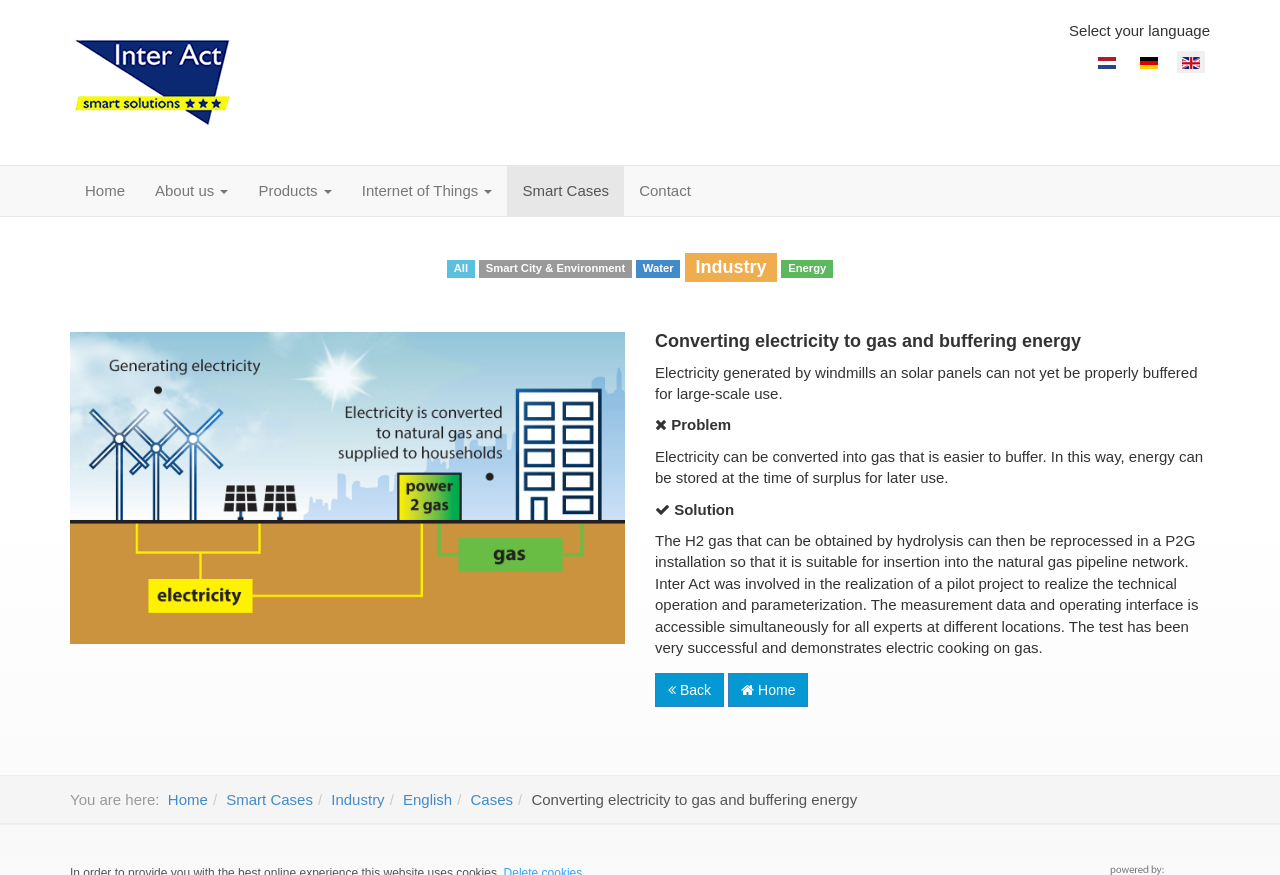Can you specify the bounding box coordinates of the area that needs to be clicked to fulfill the following instruction: "Go back to the previous page"?

[0.512, 0.769, 0.566, 0.808]